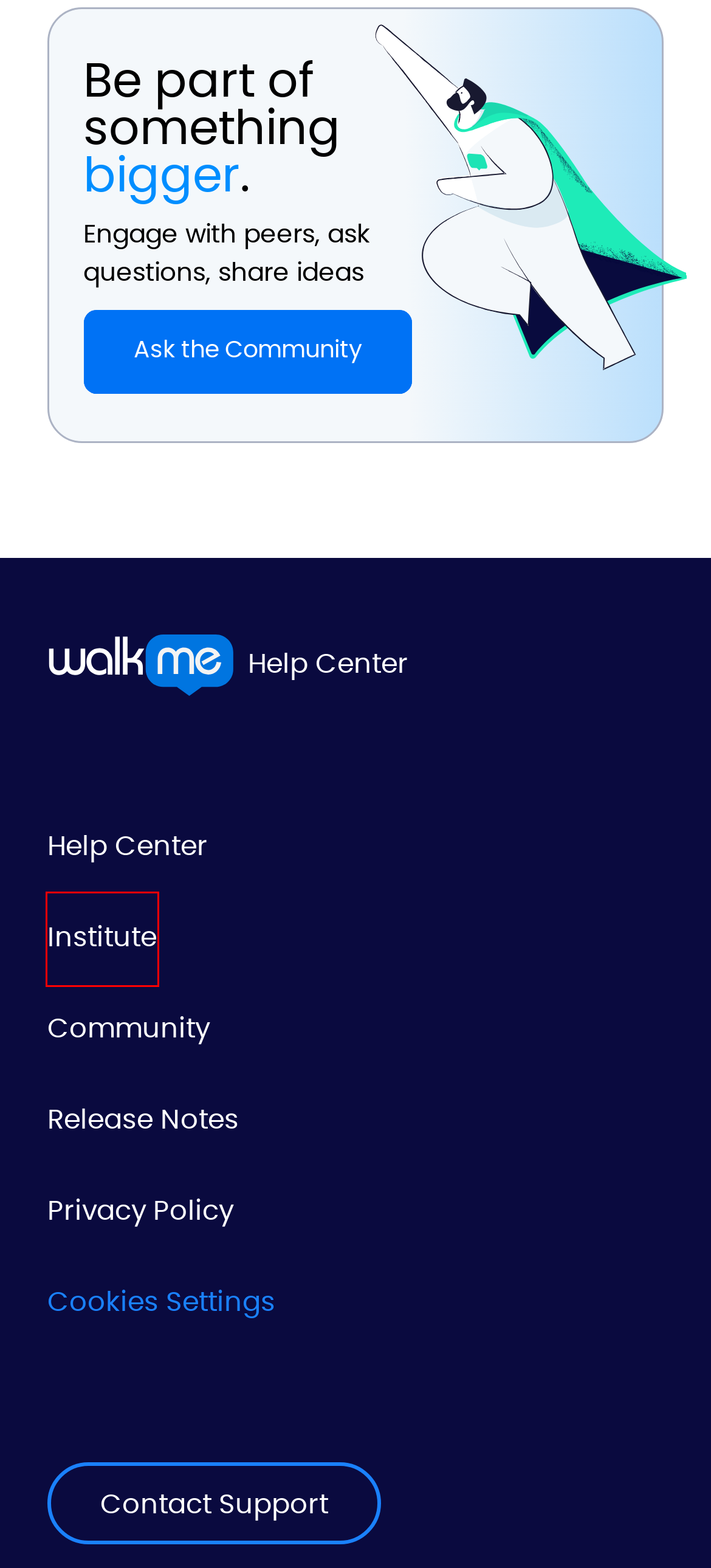Review the webpage screenshot provided, noting the red bounding box around a UI element. Choose the description that best matches the new webpage after clicking the element within the bounding box. The following are the options:
A. Deploy Page in Workstation Console - WalkMe Help Center
B. msiexec | Microsoft Learn
C. Auto-update and Force Update Workstation - WalkMe Help Center
D. About WalkMe Workstation - WalkMe Help Center
E. Deploying and Installing Workstation - WalkMe Help Center
F. Release Notes - 2024 - WalkMe Help Center
G. Walkme
H. WalkMe Help Center - All you need to know about WalkMe

G